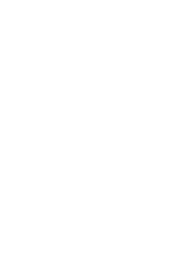Generate a detailed caption for the image.

The image features a promotional graphic for an event titled "Abraham Hicks – Phoenix, AZ 4/4/09." It includes a bold, eye-catching design with details likely intended to draw attention to the event, showcasing it as part of a sale or limited-time offer. The inclusion of sales language emphasizes urgency, inviting customers to explore more about this event. The surrounding context indicates a section dedicated to related products, potentially hinting at a range of workshops or educational materials available for purchase. This promotional strategy aligns with broader themes of personal development and transformation, key focuses in the offerings associated with Abraham Hicks.